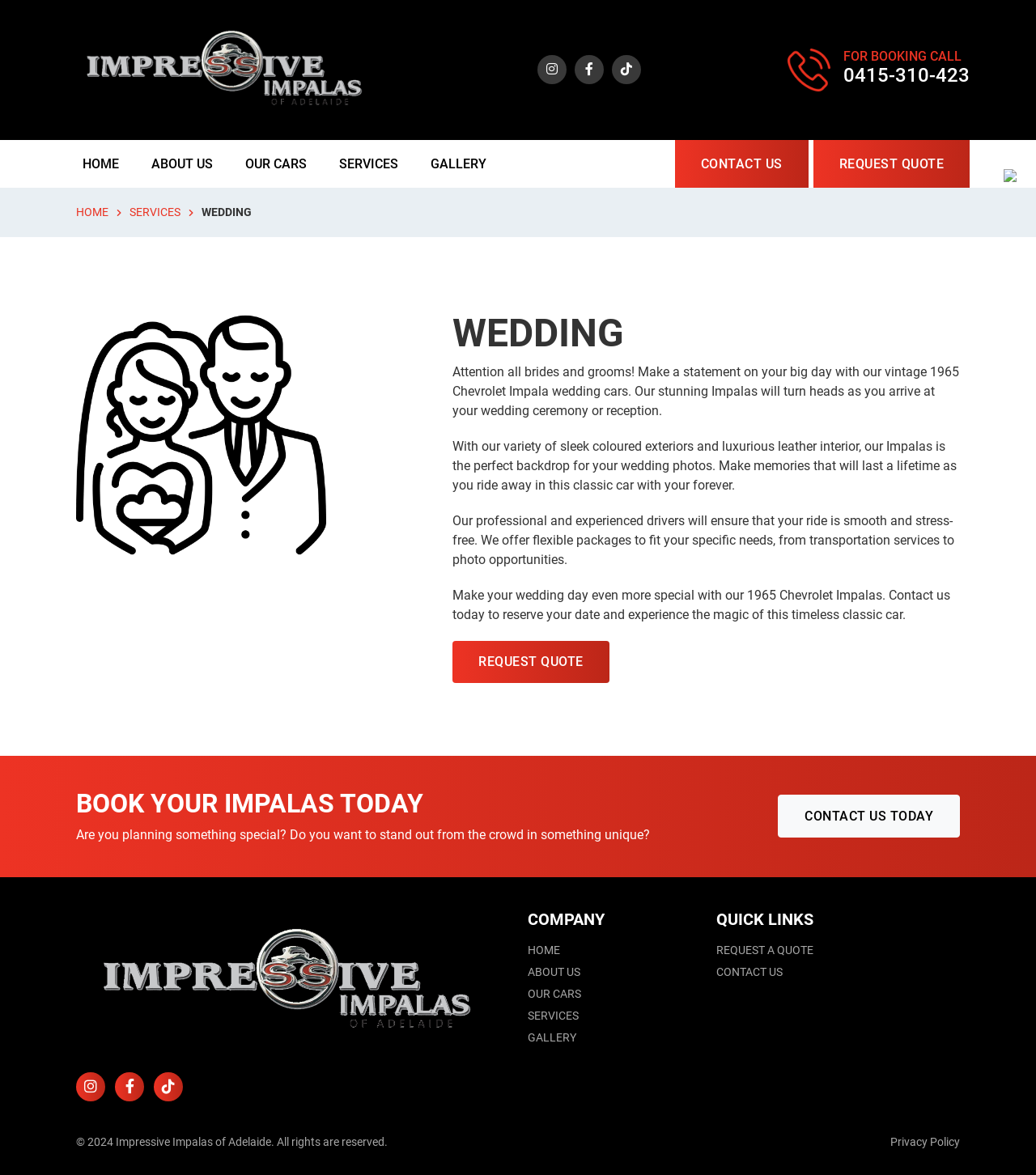Find the bounding box coordinates for the UI element whose description is: "Home". The coordinates should be four float numbers between 0 and 1, in the format [left, top, right, bottom].

[0.064, 0.119, 0.13, 0.16]